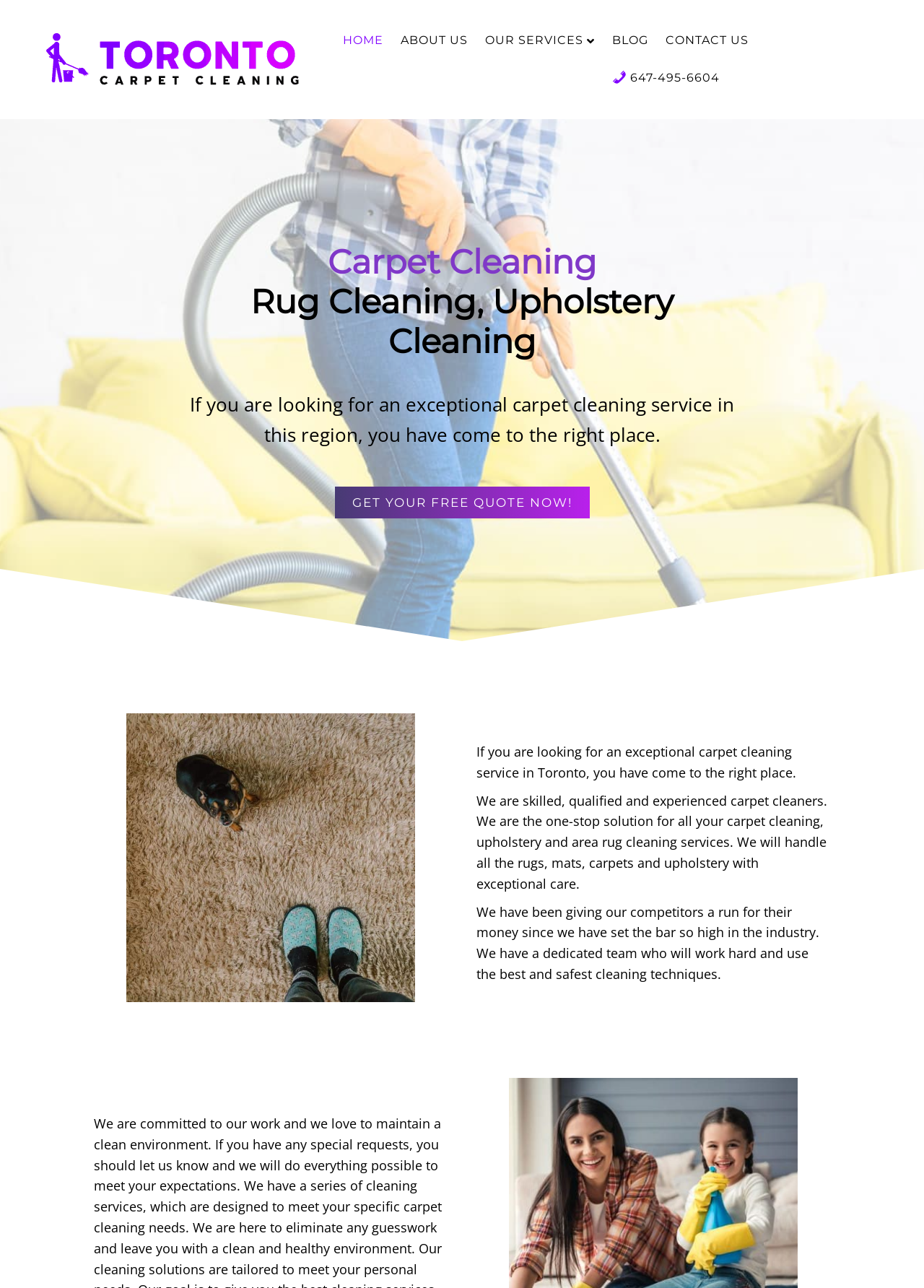Please provide a brief answer to the question using only one word or phrase: 
What is the main image on the webpage?

Toronto Carpet Cleaning team